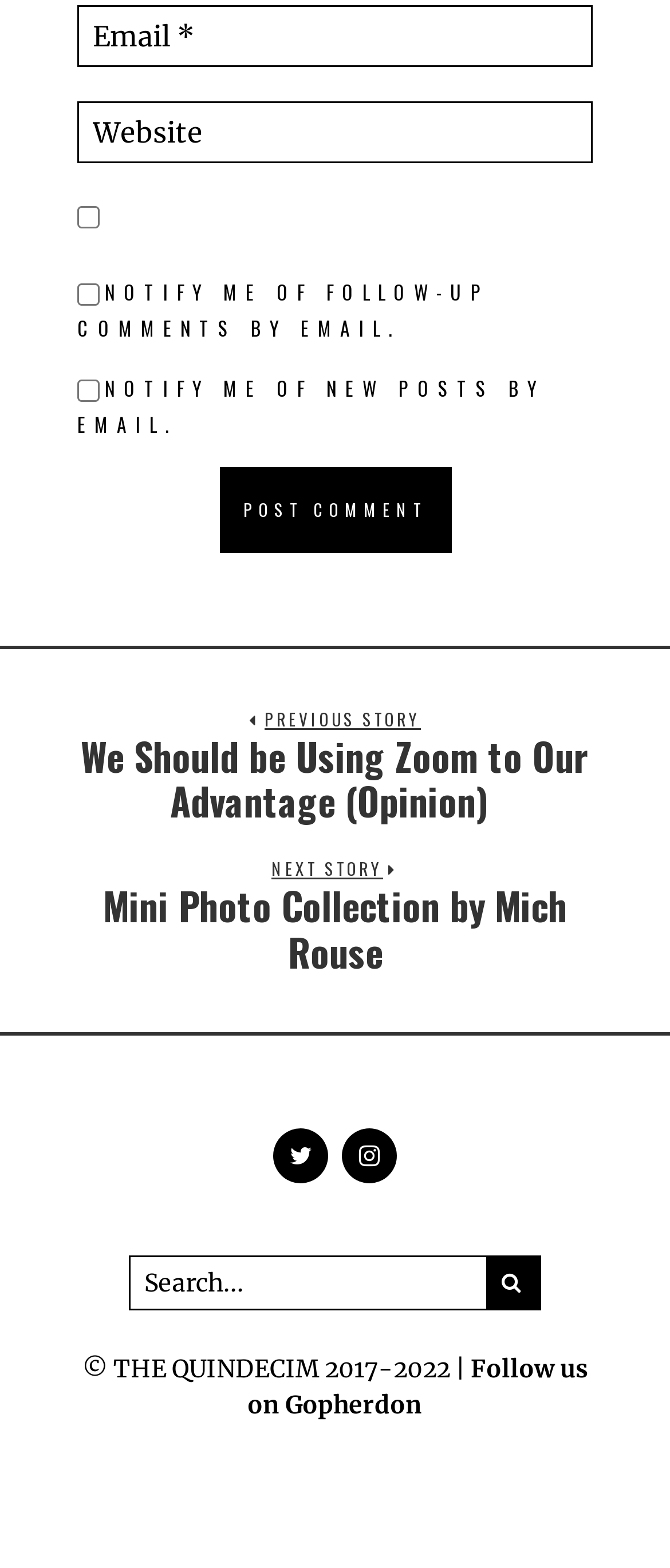What type of content is listed under 'Posts'?
Based on the visual content, answer with a single word or a brief phrase.

Blog posts